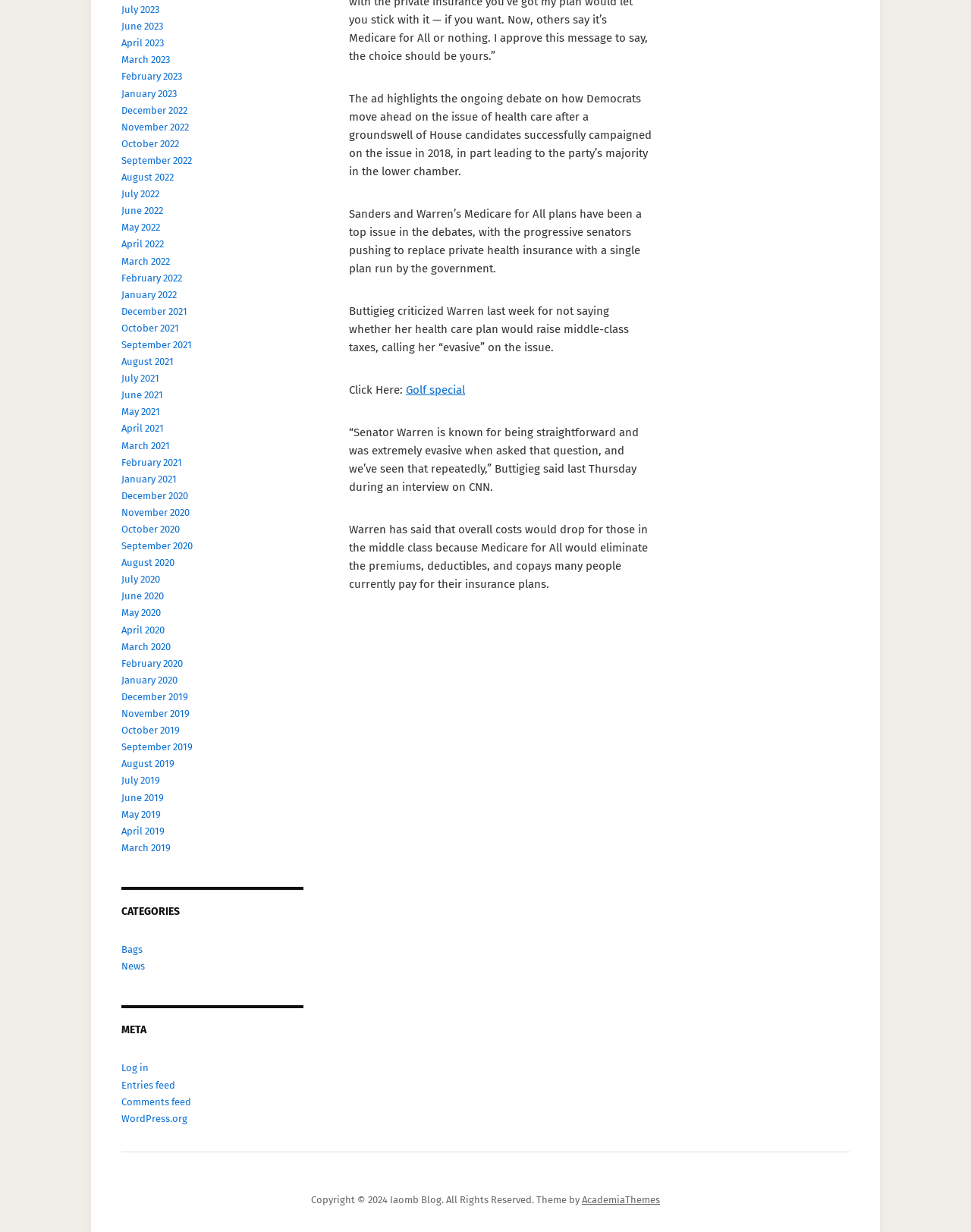Identify the bounding box coordinates for the UI element mentioned here: "WordPress". Provide the coordinates as four float values between 0 and 1, i.e., [left, top, right, bottom].

None